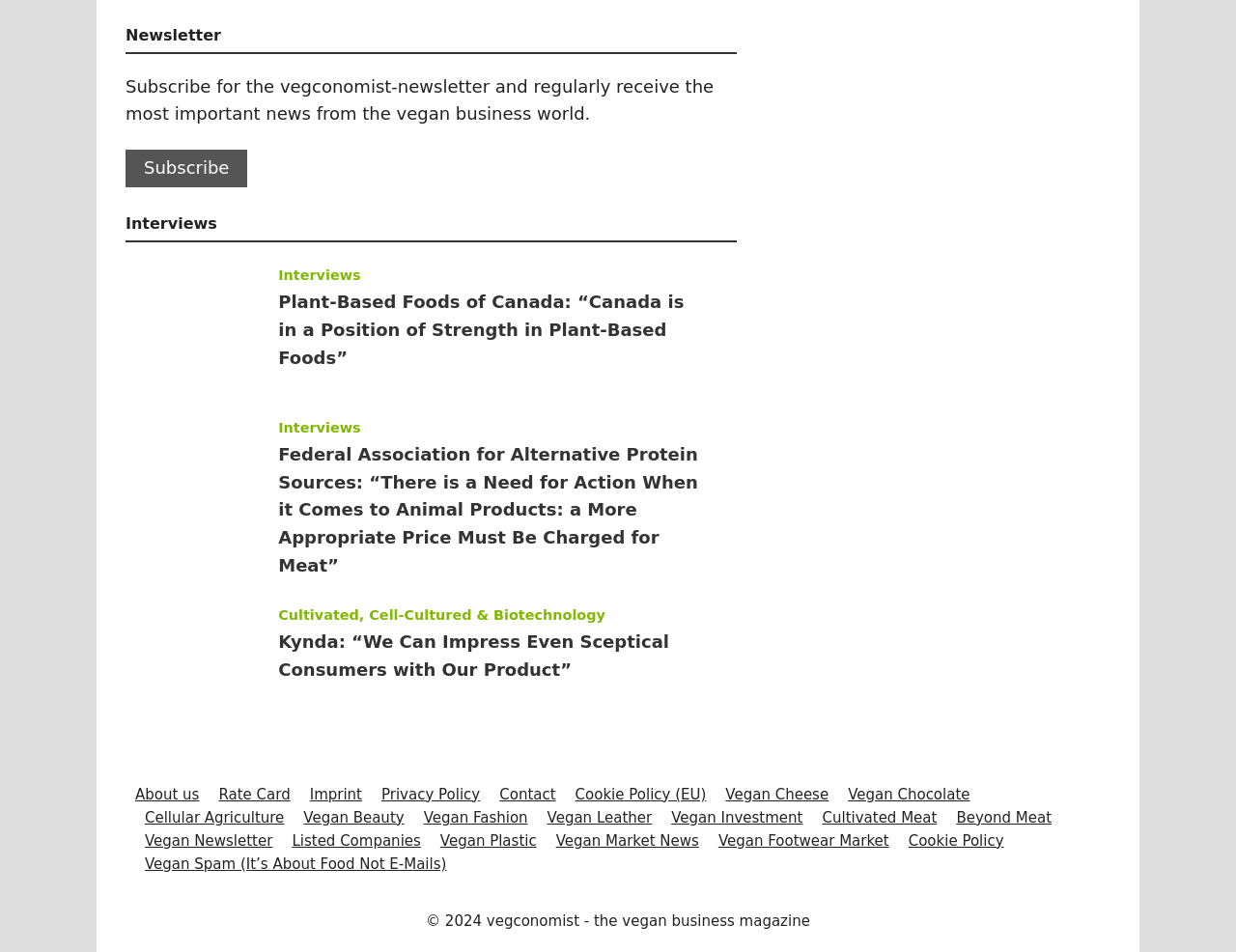Find the bounding box coordinates for the HTML element described in this sentence: "I-94 Dartmouth Bridge Noise Study". Provide the coordinates as four float numbers between 0 and 1, in the format [left, top, right, bottom].

None